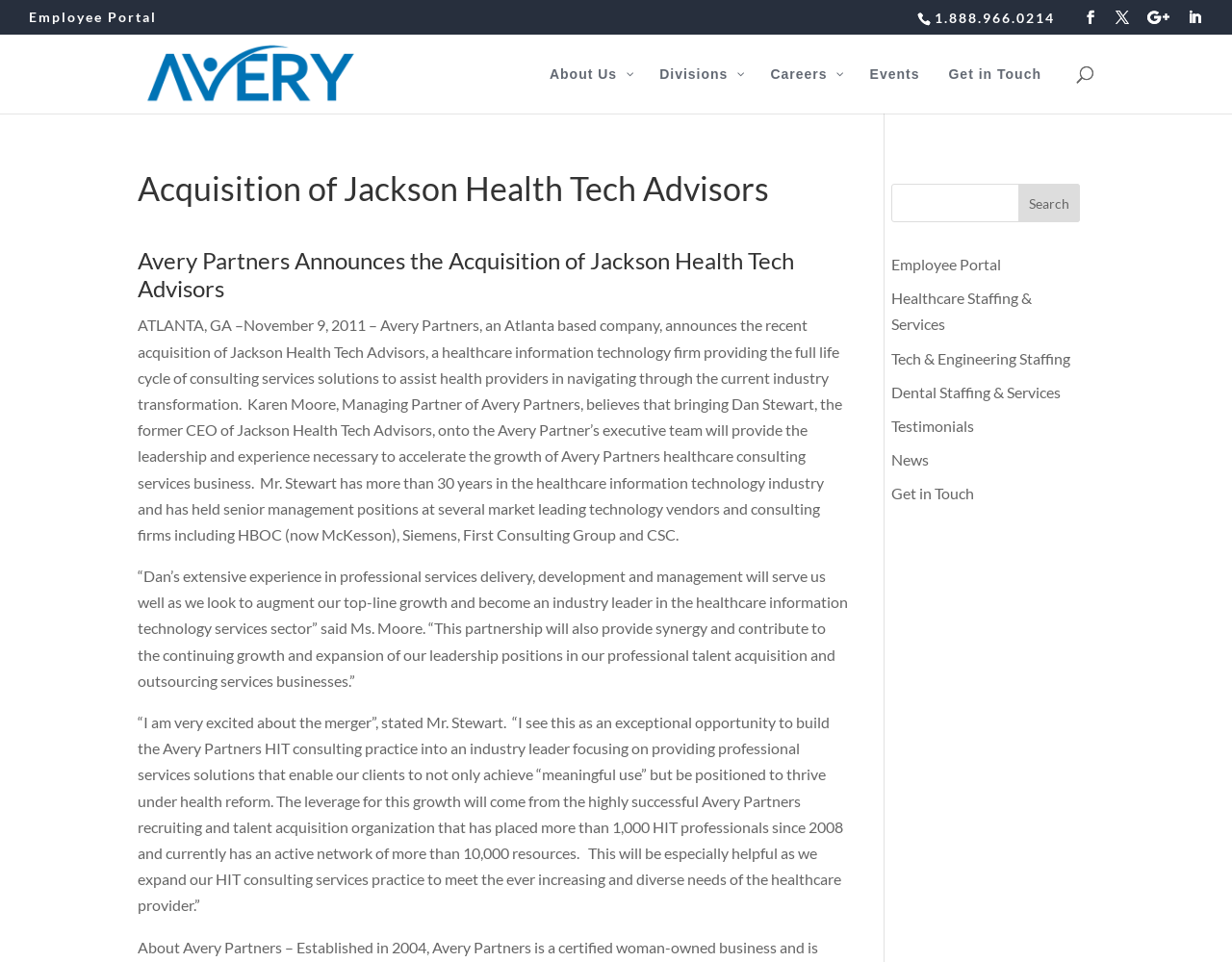Please specify the bounding box coordinates for the clickable region that will help you carry out the instruction: "Search for something".

[0.277, 0.036, 0.727, 0.038]